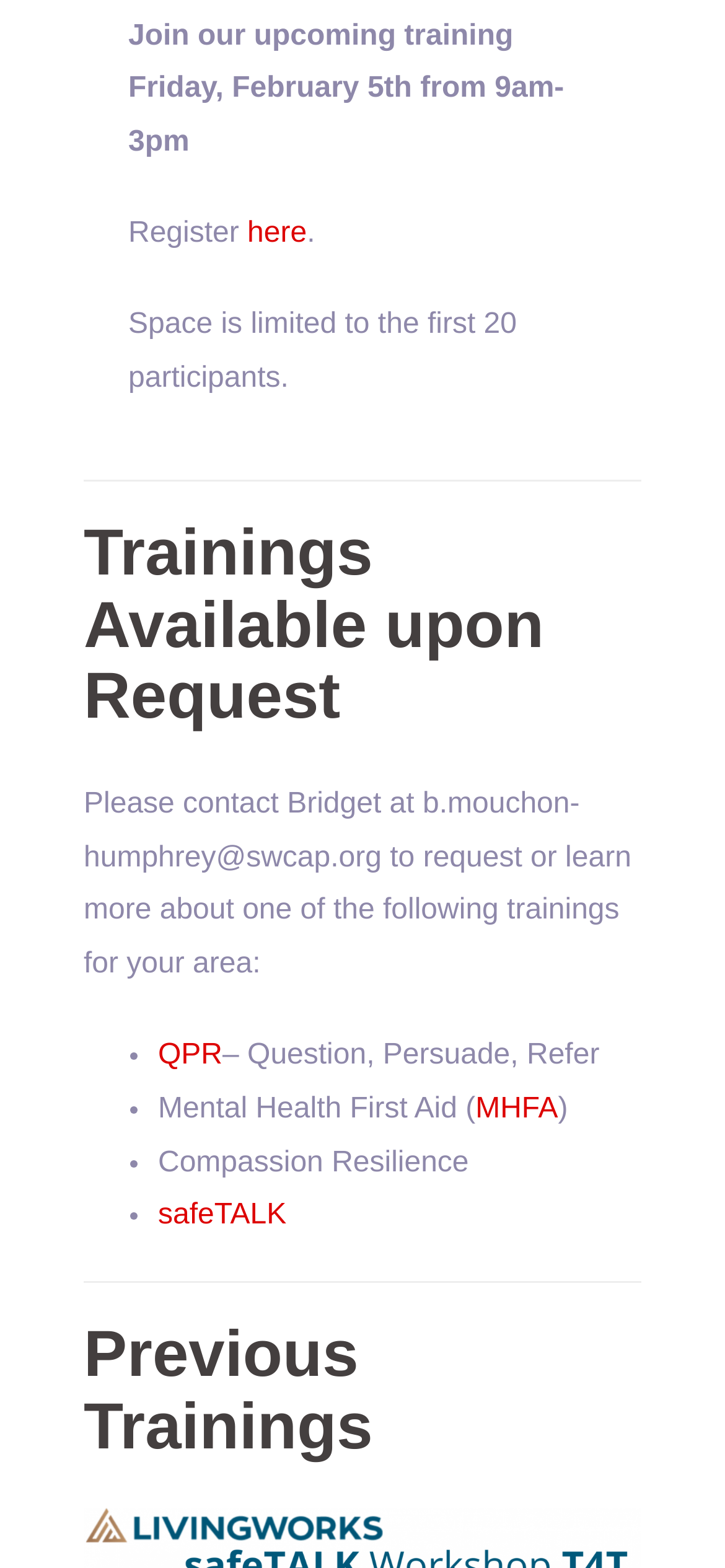Reply to the question below using a single word or brief phrase:
What is the title of the second section?

Previous Trainings